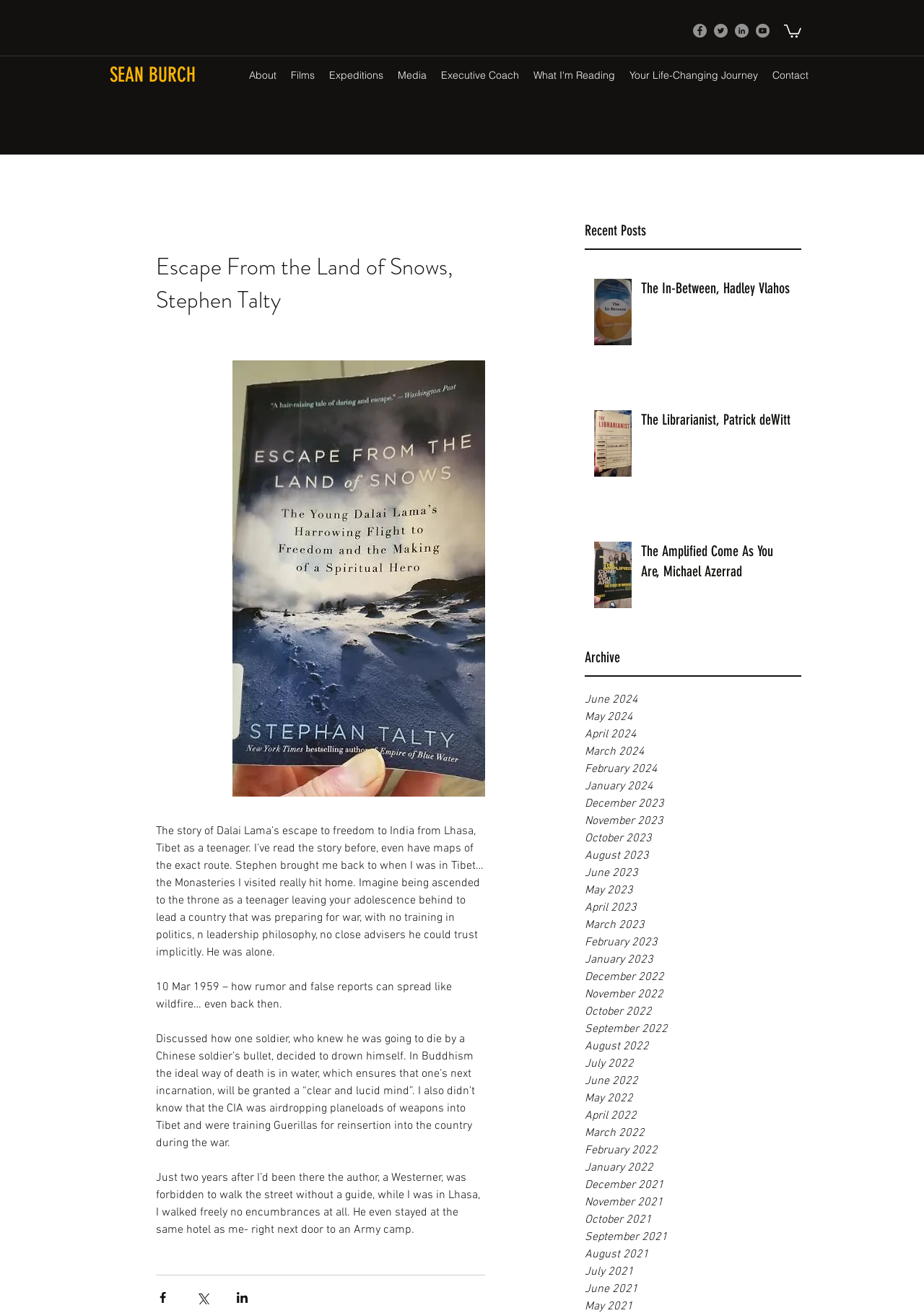Pinpoint the bounding box coordinates of the area that should be clicked to complete the following instruction: "Click the 'About' link in the site navigation". The coordinates must be given as four float numbers between 0 and 1, i.e., [left, top, right, bottom].

[0.262, 0.049, 0.307, 0.066]